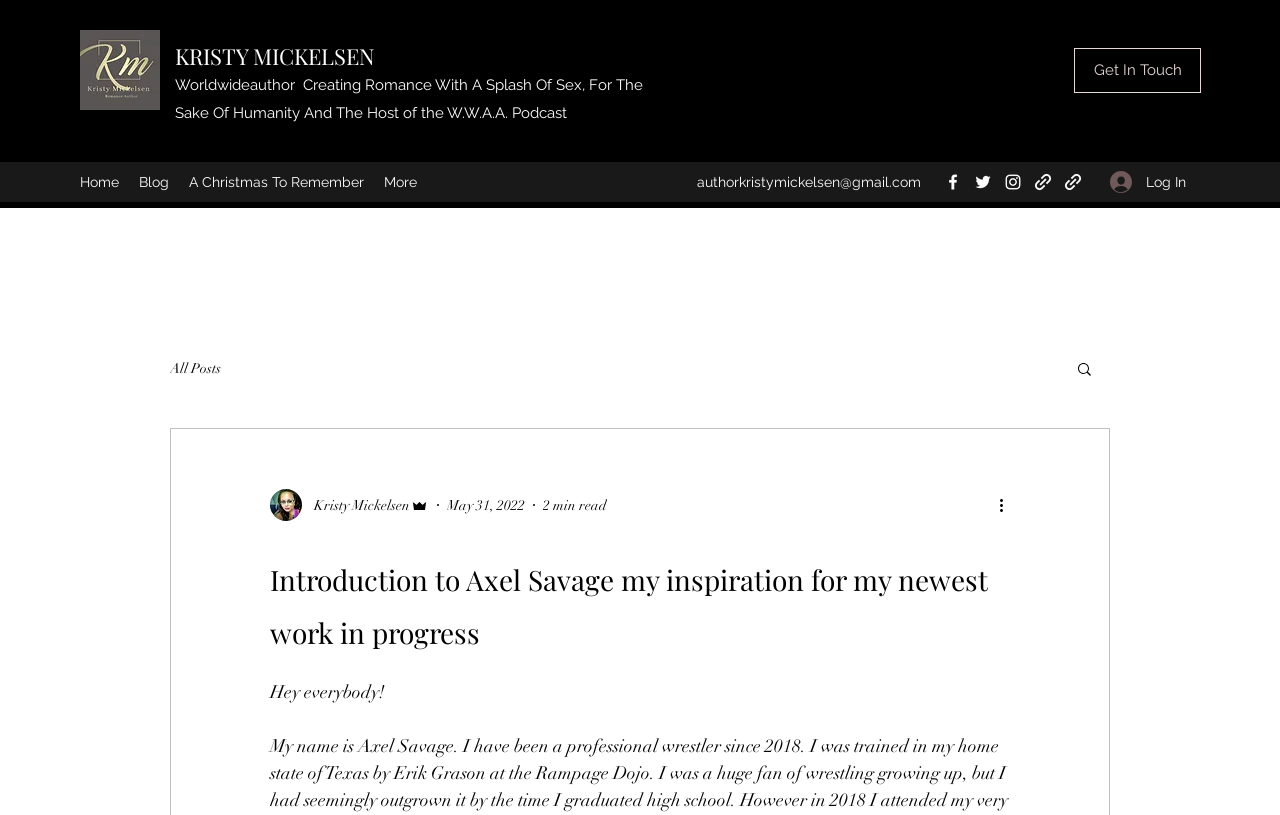Reply to the question with a brief word or phrase: What is the profession of Axel Savage?

Professional wrestler